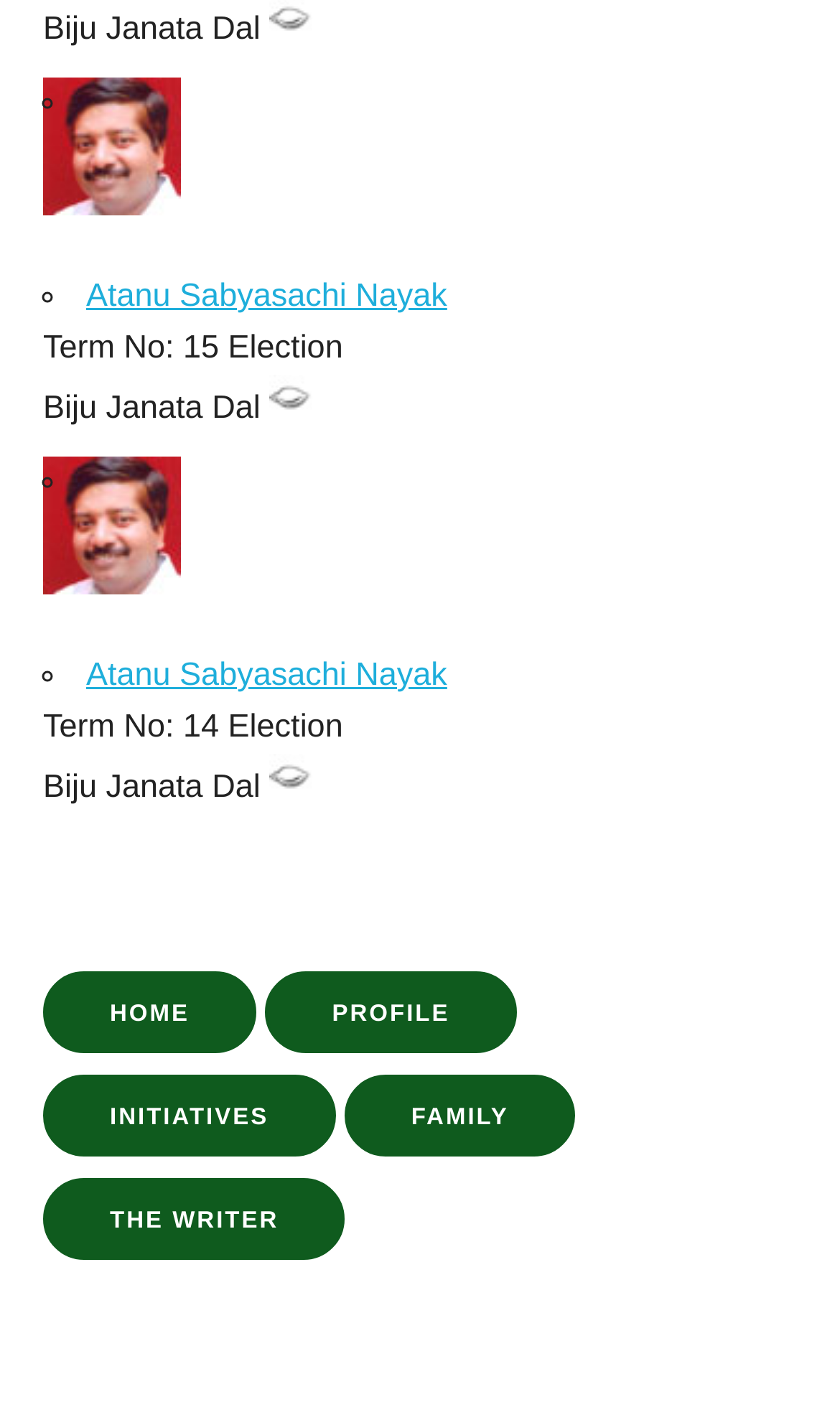How many election terms are listed on the webpage?
Provide a one-word or short-phrase answer based on the image.

2